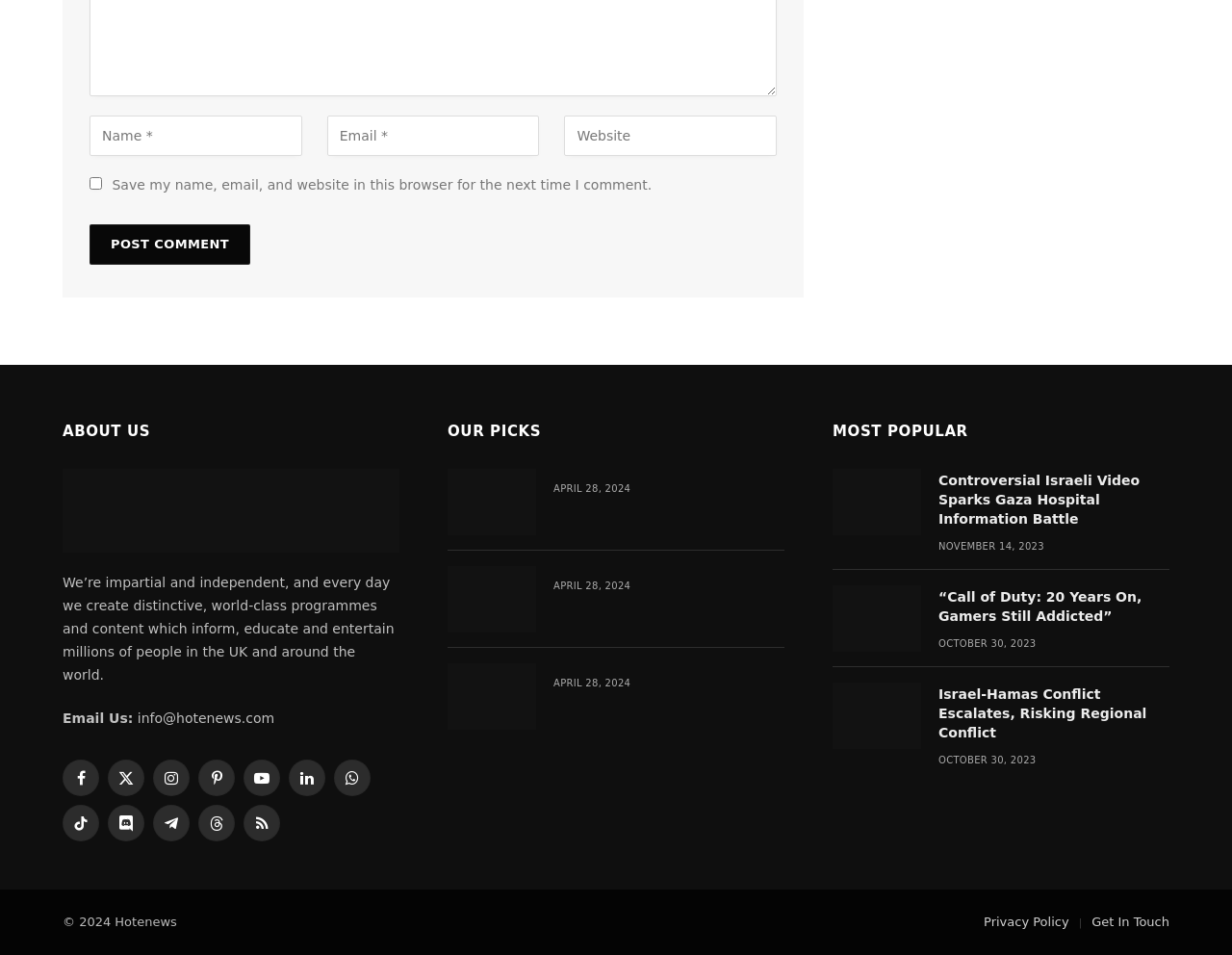Locate the bounding box of the UI element defined by this description: "X (Twitter)". The coordinates should be given as four float numbers between 0 and 1, formatted as [left, top, right, bottom].

[0.088, 0.795, 0.117, 0.834]